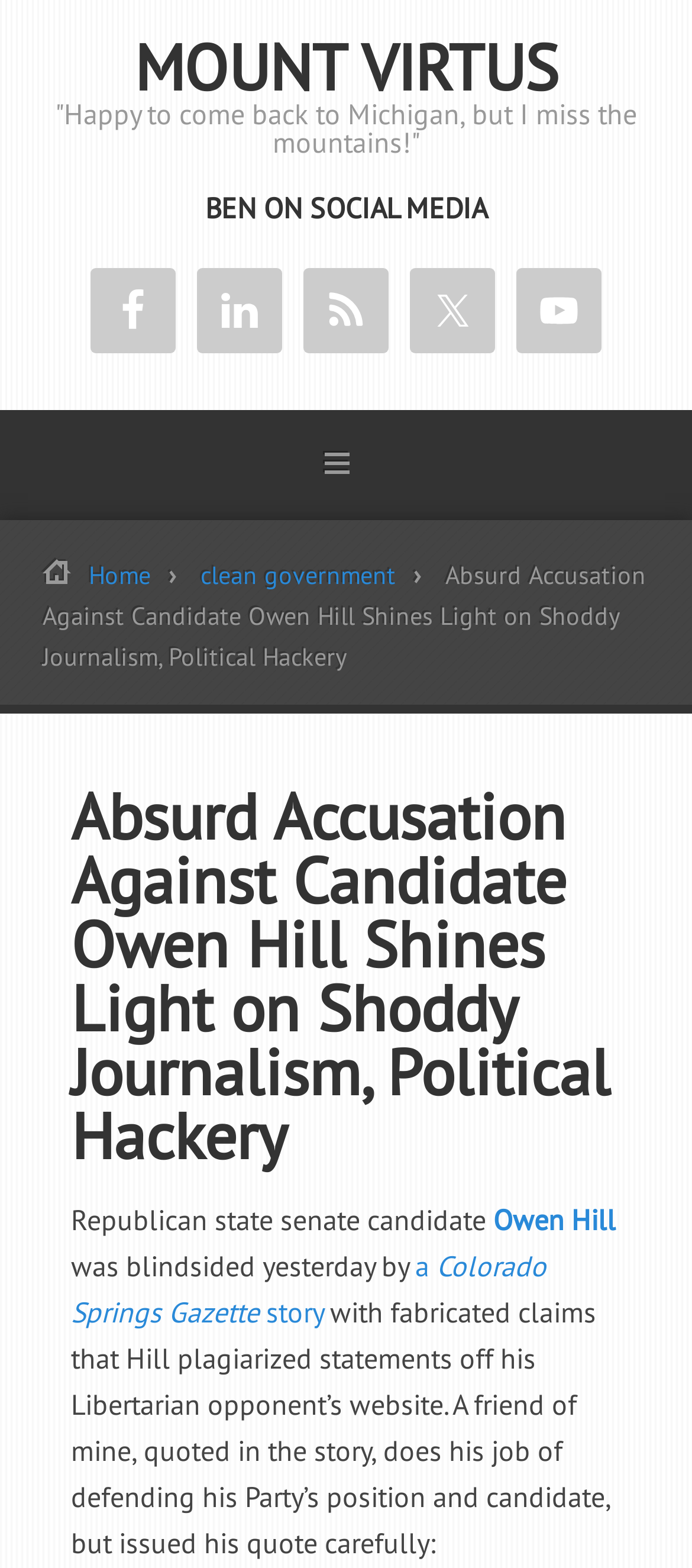What is the principal heading displayed on the webpage?

Absurd Accusation Against Candidate Owen Hill Shines Light on Shoddy Journalism, Political Hackery